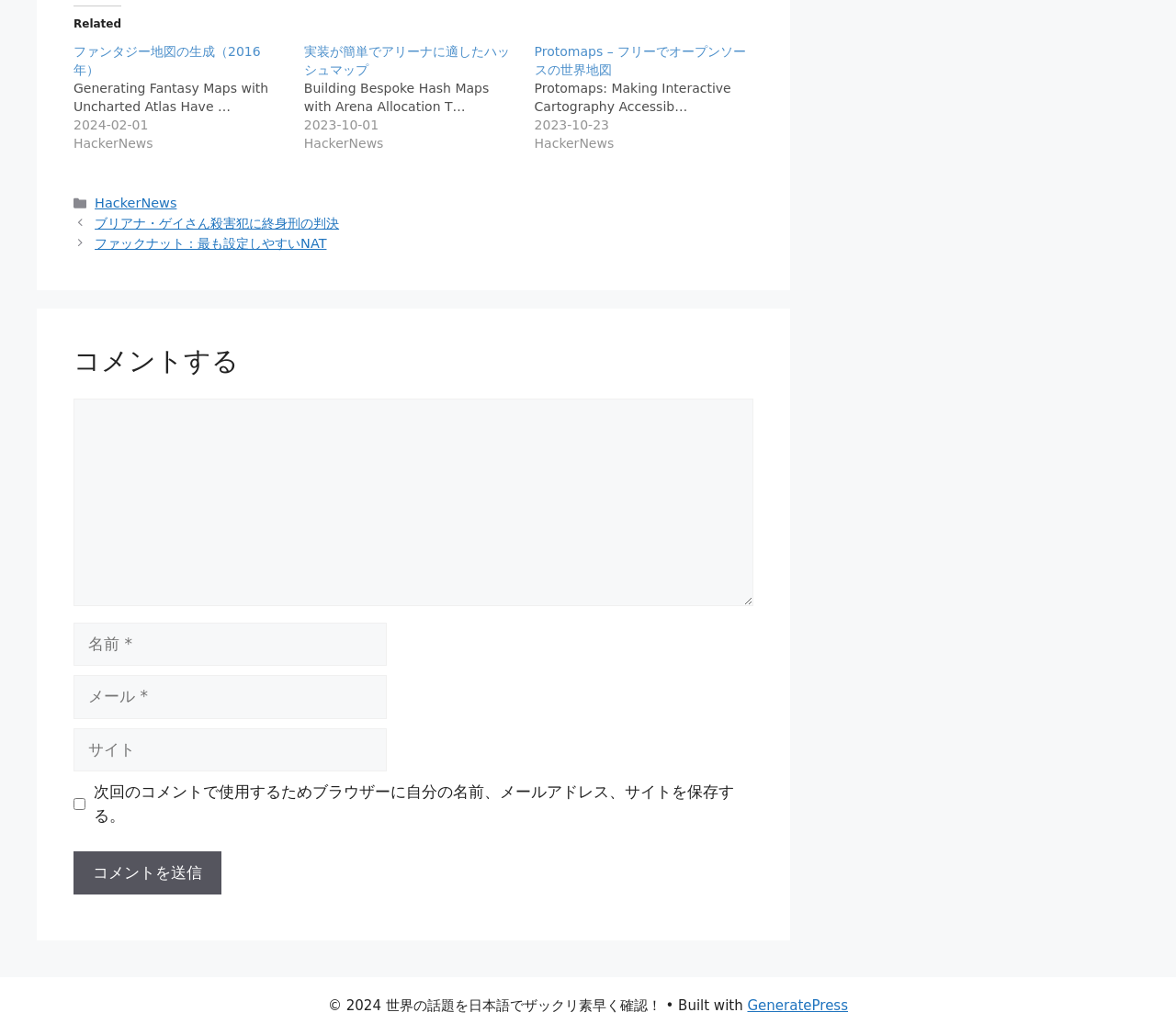Provide a thorough and detailed response to the question by examining the image: 
What is the theme or framework used to build this website?

The website's footer contains a link to 'GeneratePress', which is likely the theme or framework used to build this website. This information is typically included in the website's footer or credits section.